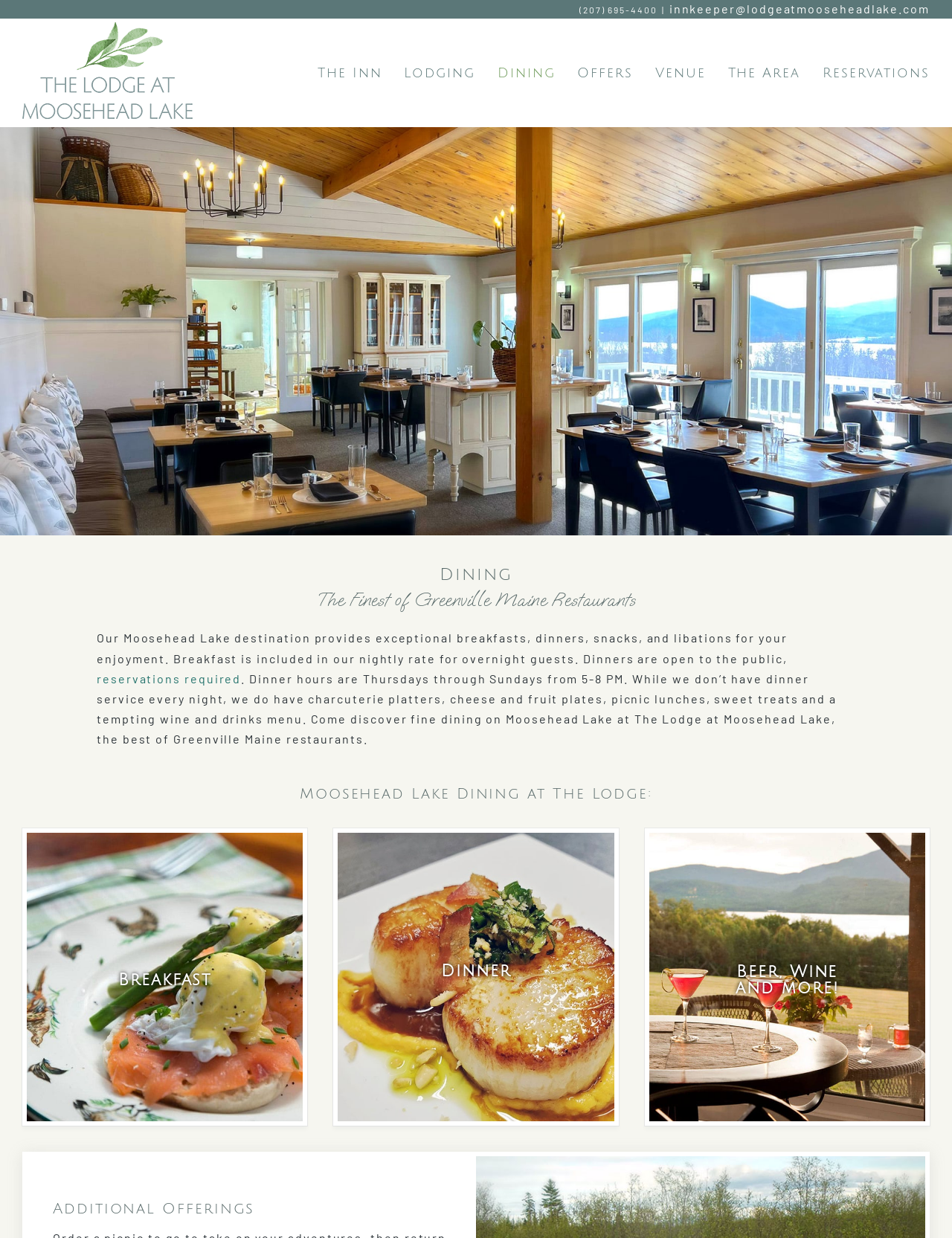What is the name of the lake near the lodge?
Using the image as a reference, give a one-word or short phrase answer.

Moosehead Lake